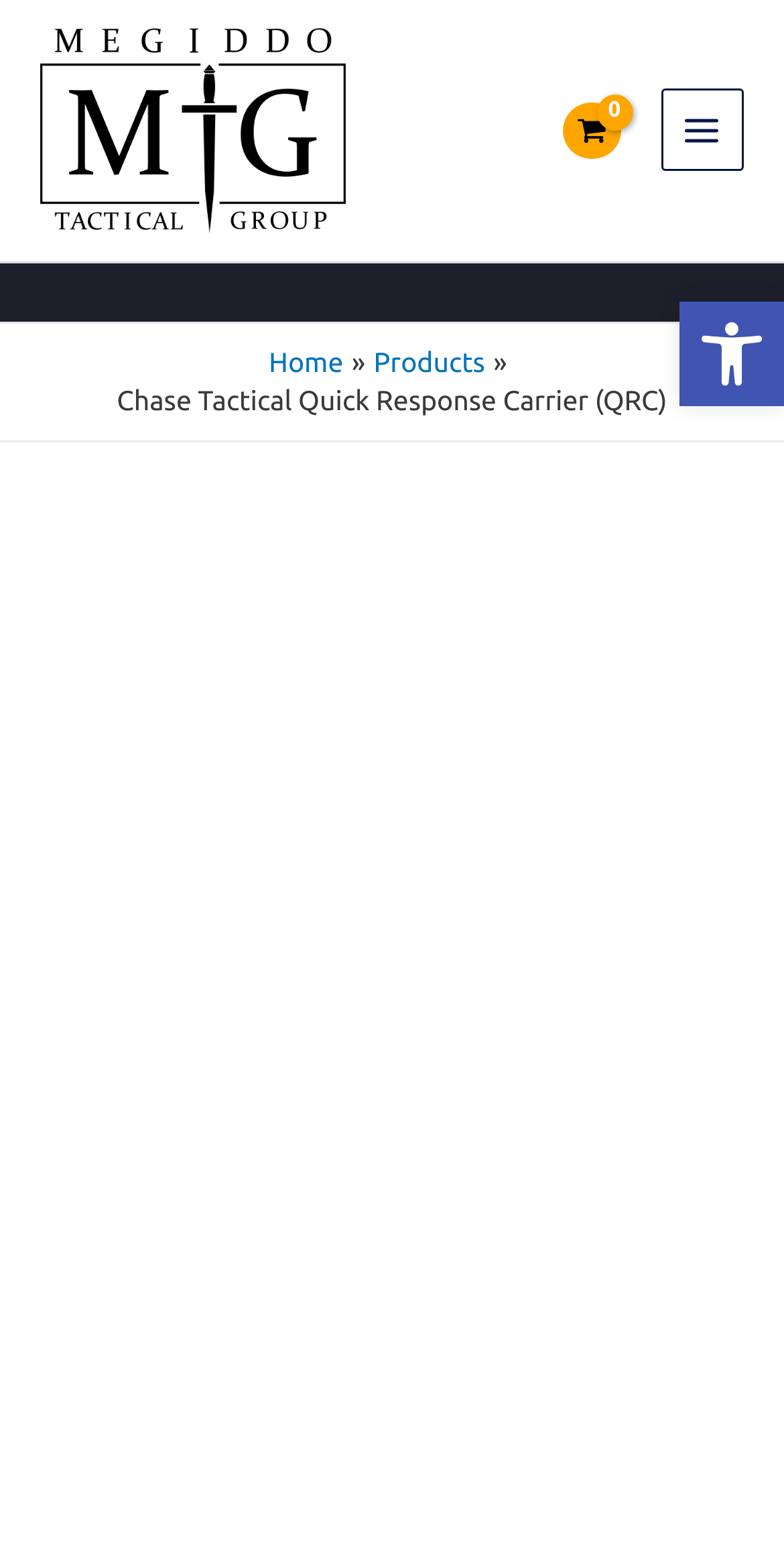Write an extensive caption that covers every aspect of the webpage.

The webpage is about the Chase Tactical Quick Response Carrier (QRC), a minimalistic and lightweight plate carrier. At the top left corner, there is an MTG logo, which is an image linked to the header. Next to it, on the top right corner, there is a link to view the shopping cart, which is currently empty. 

Below the logo, there is a main menu button on the top right corner, which is not expanded. The button has an associated image. 

In the middle of the top section, there is a header widget with no descriptive text. 

Below the header widget, there is a navigation section with breadcrumbs. The breadcrumbs consist of three links: "Home", "Products", and a static text "Chase Tactical Quick Response Carrier (QRC)". 

Below the breadcrumbs, there is a prominent link to "Chase Quick Response Carrier (QRC)" with a large associated image that takes up most of the width of the page. The image is positioned in the middle of the page, with the link text above it. 

On the top right corner, below the main menu button, there is an "Open toolbar" button with an associated image.